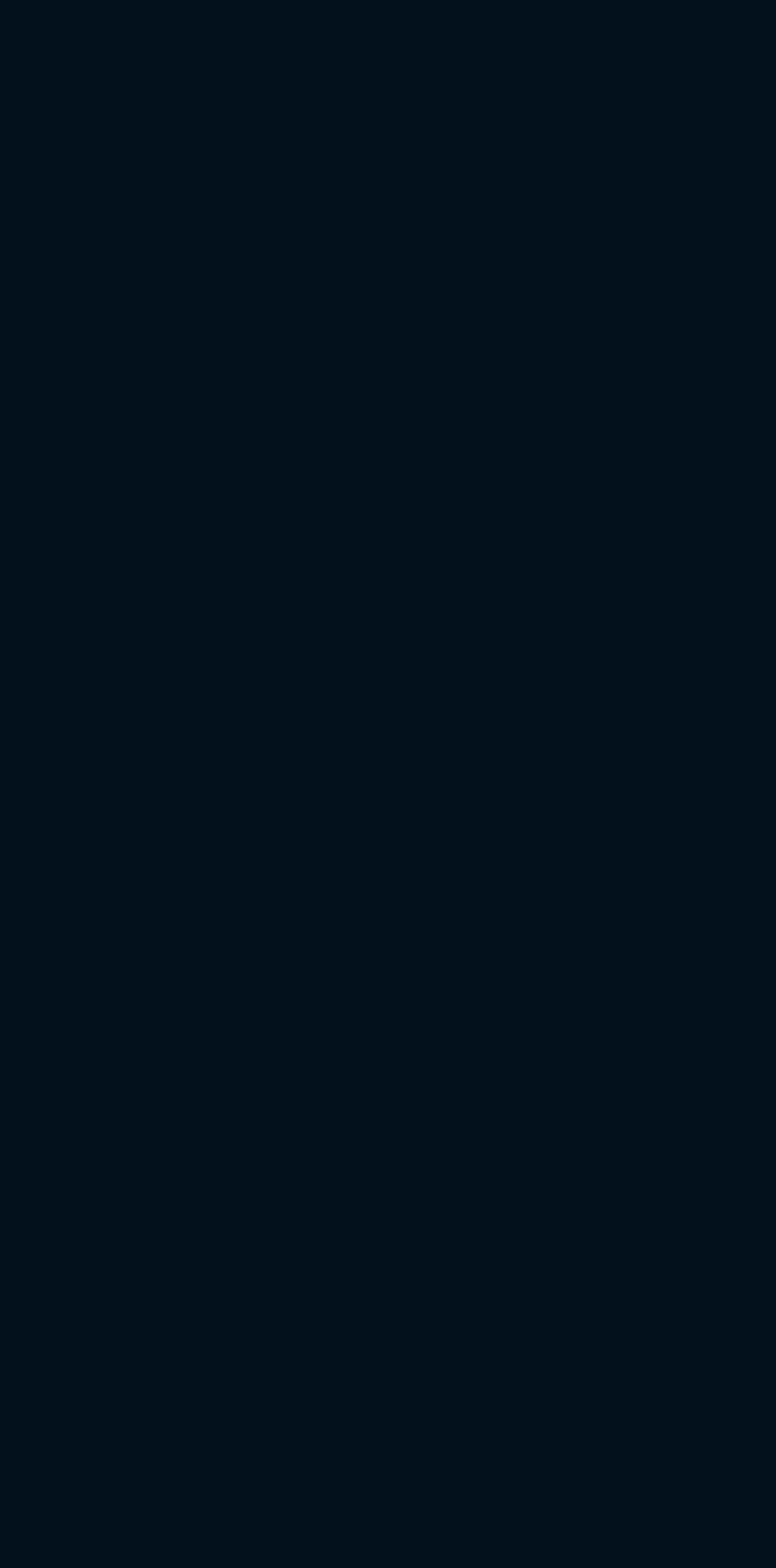Could you specify the bounding box coordinates for the clickable section to complete the following instruction: "Click on the 'Contact Us' link"?

[0.038, 0.355, 0.236, 0.403]